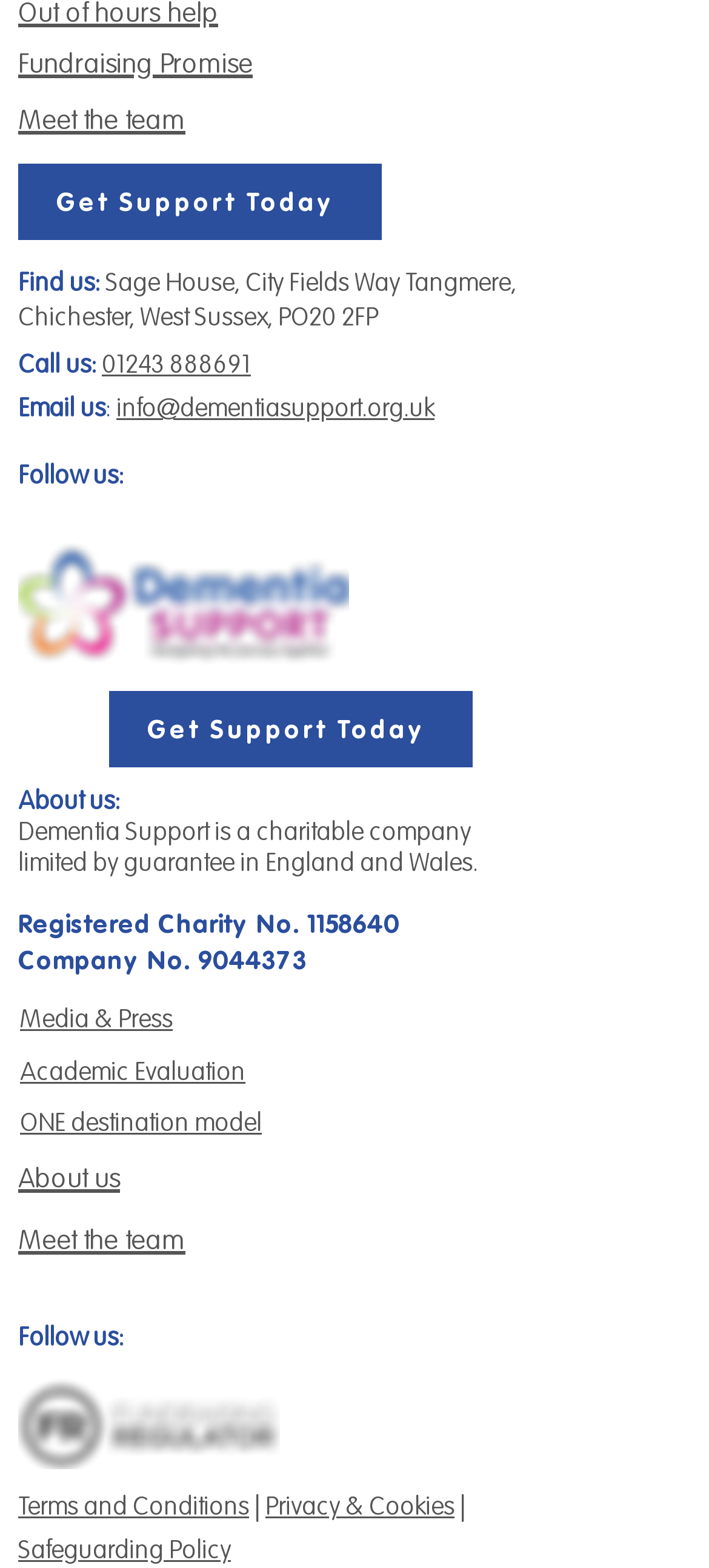Please determine the bounding box coordinates for the element that should be clicked to follow these instructions: "Email info@dementiasupport.org.uk".

[0.164, 0.248, 0.613, 0.271]